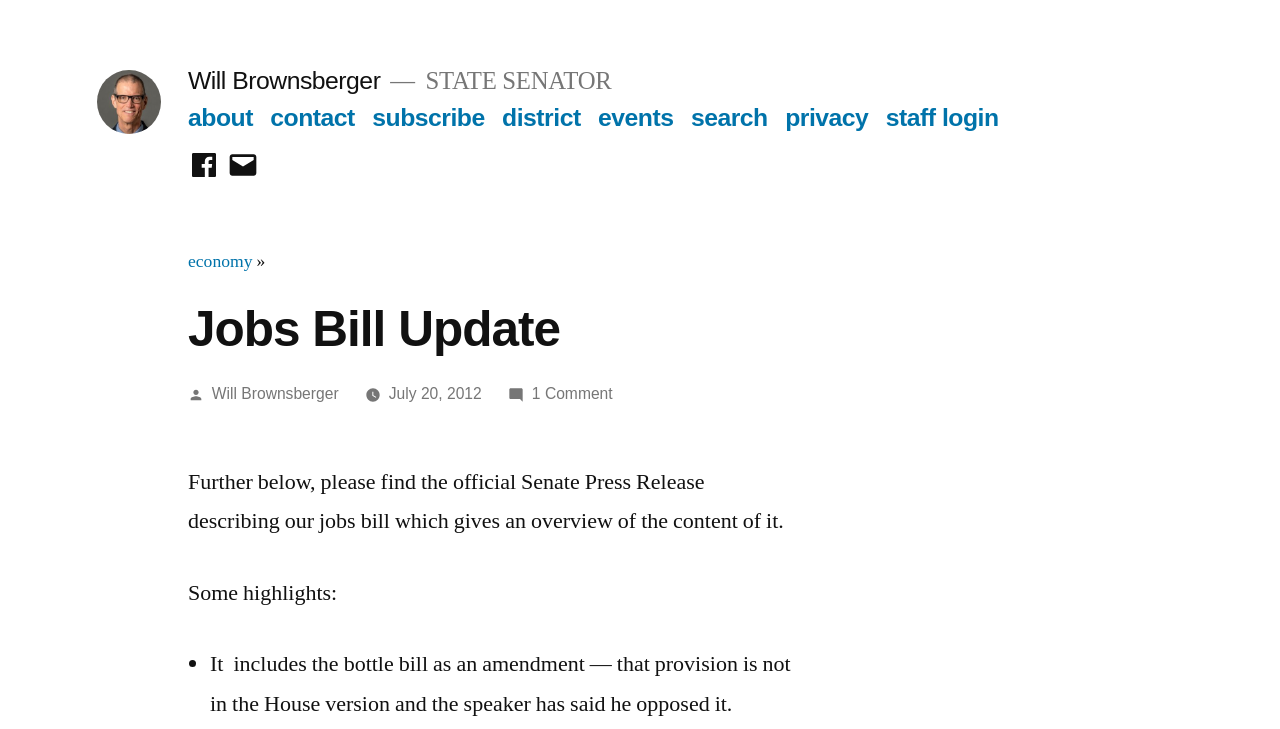Please respond to the question with a concise word or phrase:
What is the topic of the update?

Jobs Bill